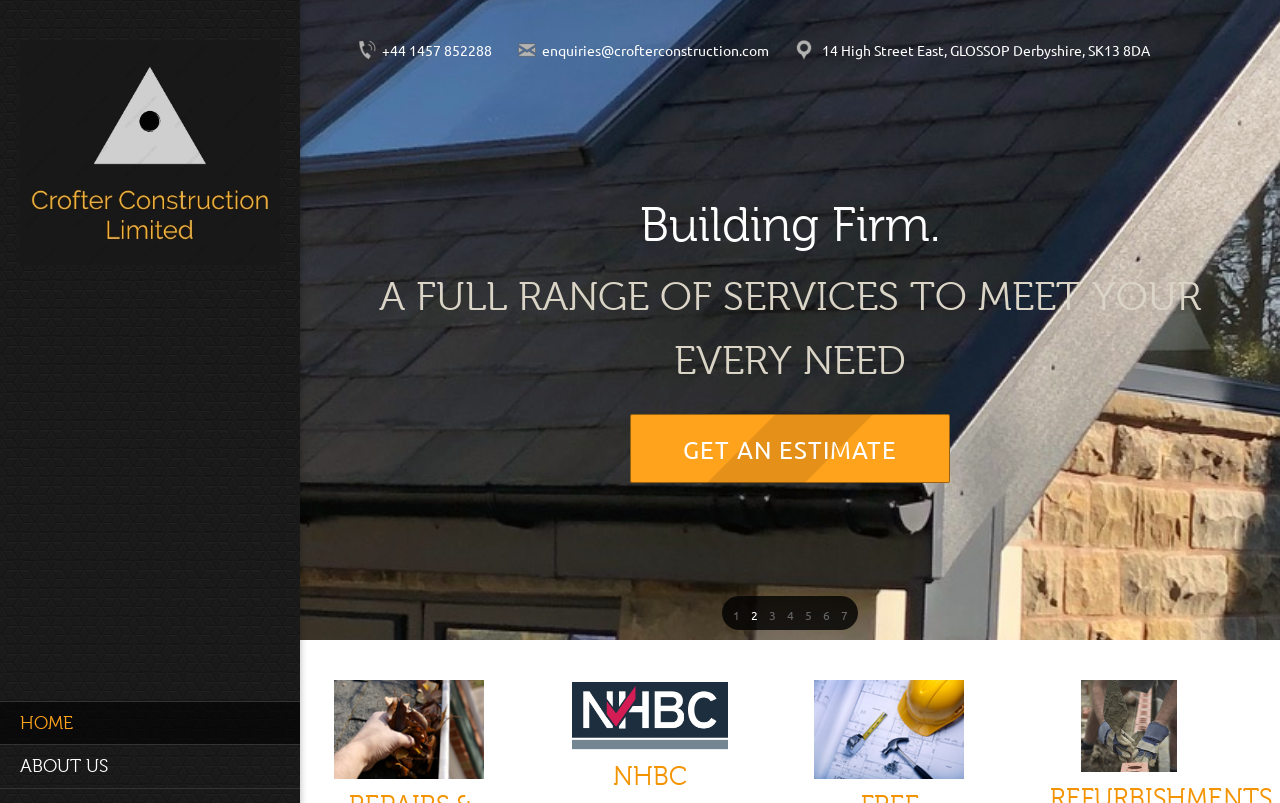Based on the element description HOME, identify the bounding box coordinates for the UI element. The coordinates should be in the format (top-left x, top-left y, bottom-right x, bottom-right y) and within the 0 to 1 range.

[0.0, 0.873, 0.234, 0.927]